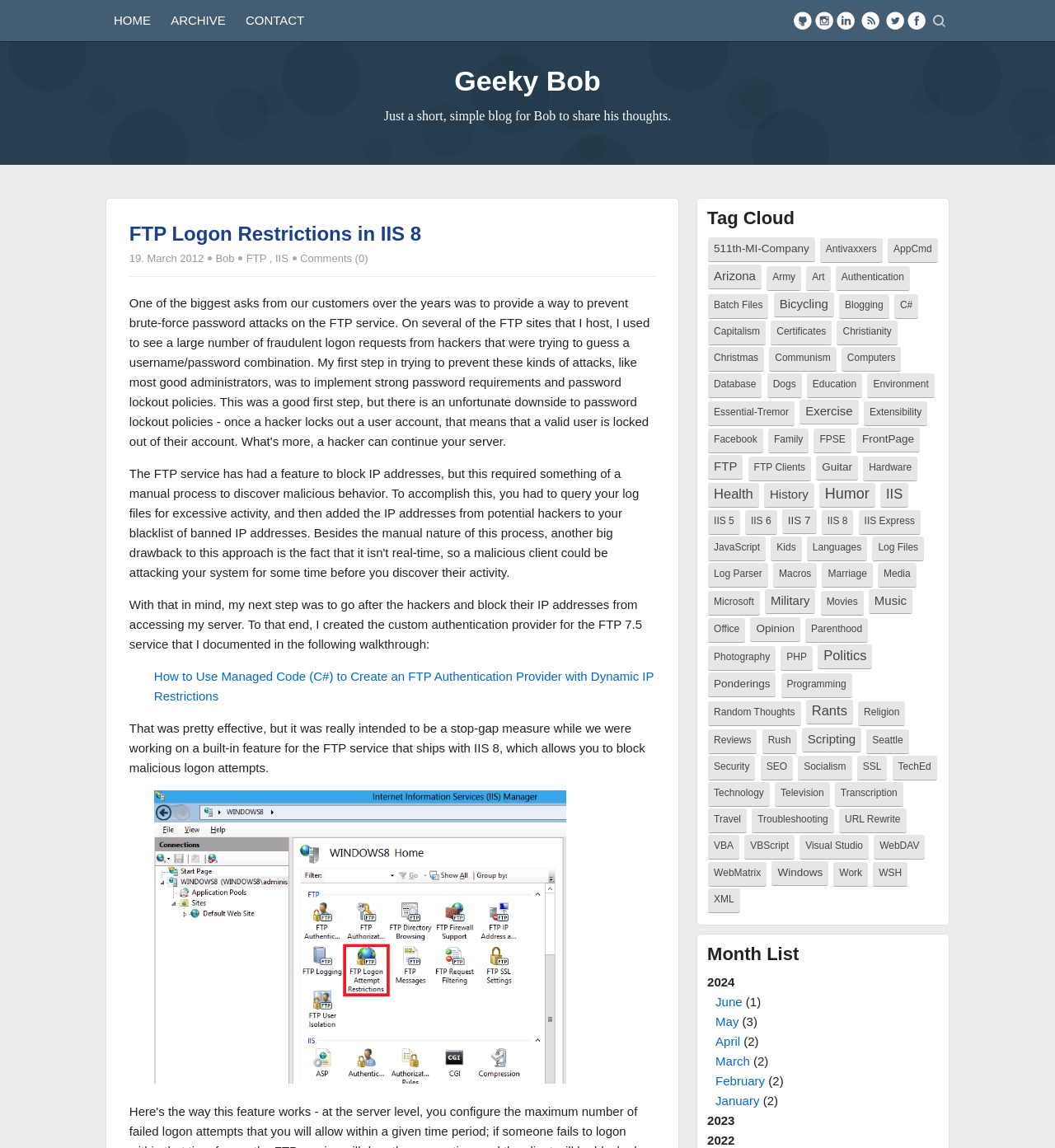Please find the bounding box coordinates of the element that you should click to achieve the following instruction: "Check the 'Tag Cloud'". The coordinates should be presented as four float numbers between 0 and 1: [left, top, right, bottom].

[0.67, 0.182, 0.89, 0.199]